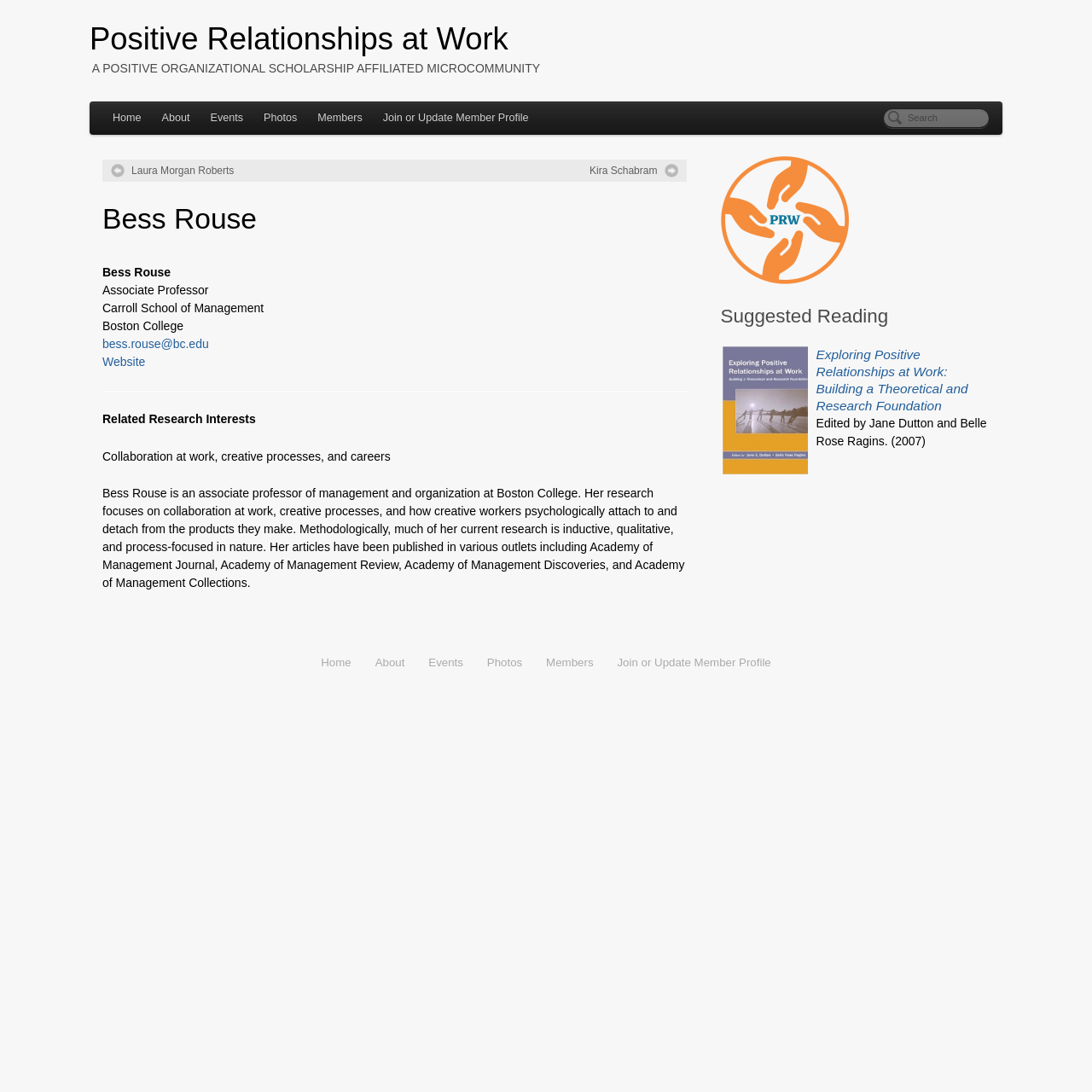Detail the various sections and features of the webpage.

The webpage is about Bess Rouse, an associate professor of management and organization at Boston College. At the top, there is a link to "Positive Relationships at Work" and a heading that reads "A POSITIVE ORGANIZATIONAL SCHOLARSHIP AFFILIATED MICROCOMMUNITY". 

On the top right, there is a search box. Below the search box, there are several links to different pages, including "Home", "About", "Events", "Photos", "Members", and "Join or Update Member Profile". 

The main content of the page is an article about Bess Rouse, which includes her title, affiliation, and contact information. There is also a section that lists her research interests, including collaboration at work, creative processes, and careers. 

Below that, there is a longer paragraph that describes her research focus and methodology, as well as her publications. 

On the right side of the page, there is a section titled "Suggested Reading" that includes a heading and a link to a book titled "Exploring Positive Relationships at Work: Building a Theoretical and Research Foundation", edited by Jane Dutton and Belle Rose Ragins. 

At the bottom of the page, there is a footer section that includes links to the same pages as the top navigation menu.